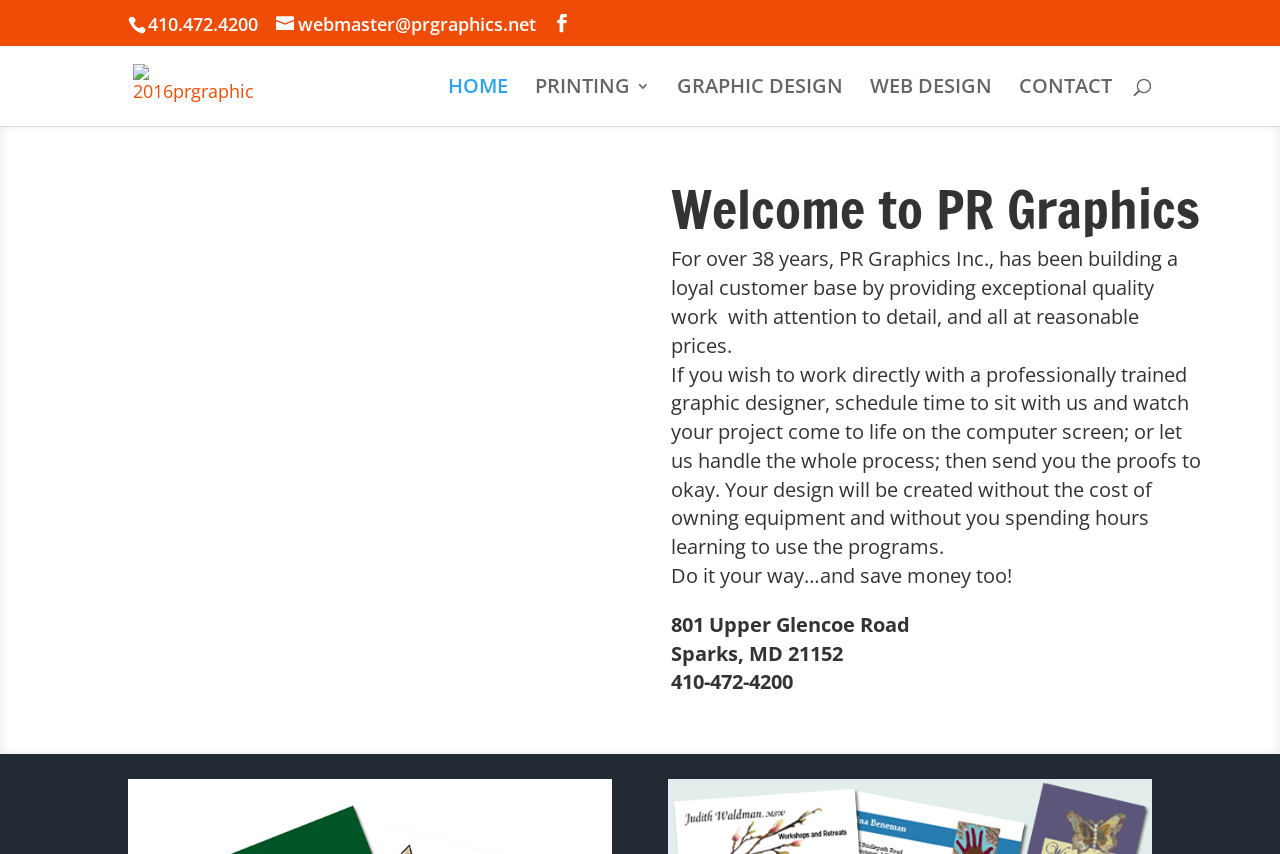Please determine the bounding box coordinates of the section I need to click to accomplish this instruction: "Go to the home page".

[0.35, 0.093, 0.397, 0.148]